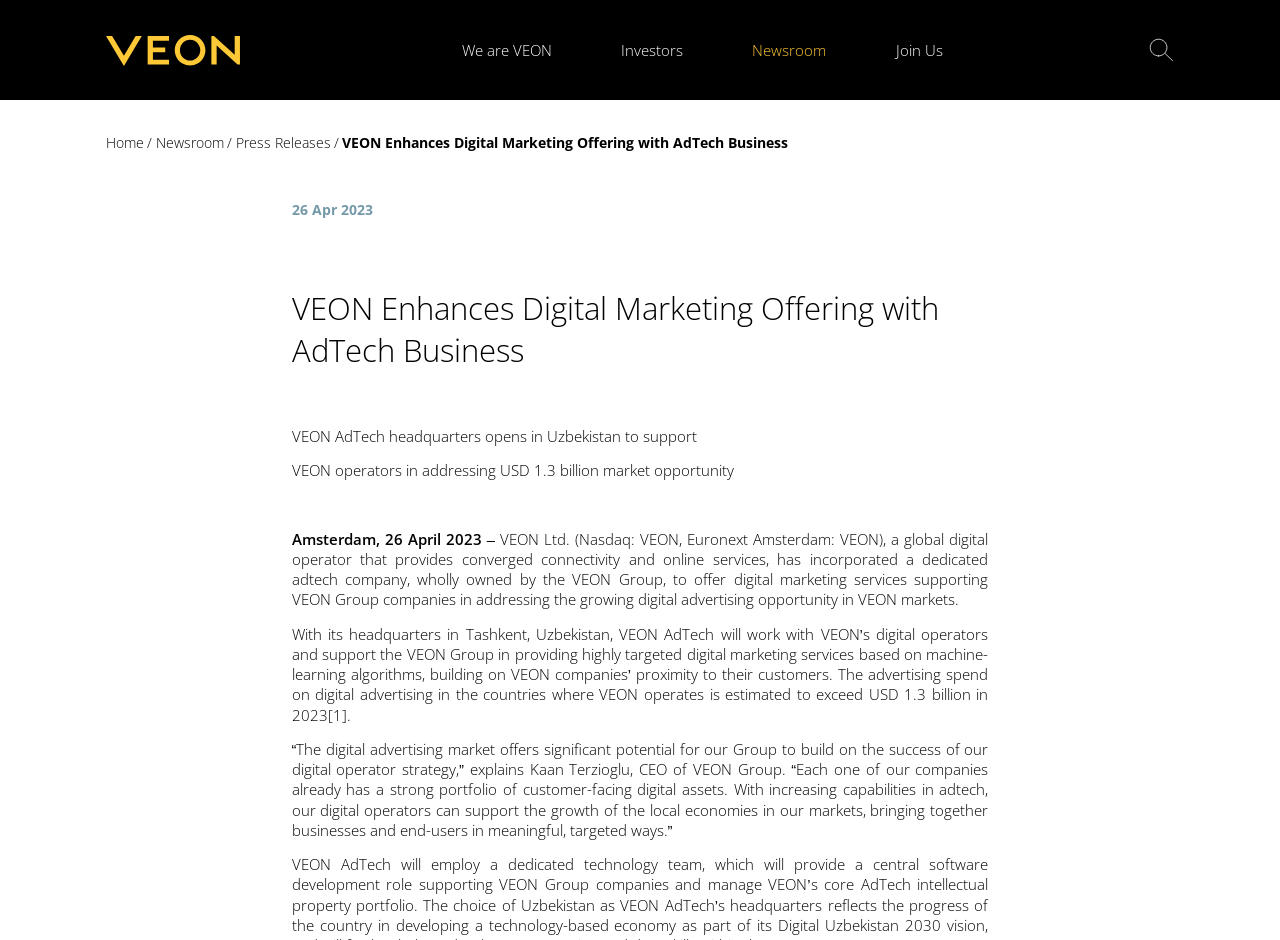Provide a brief response to the question using a single word or phrase: 
How many links are present in the QUICK LINKS section?

4